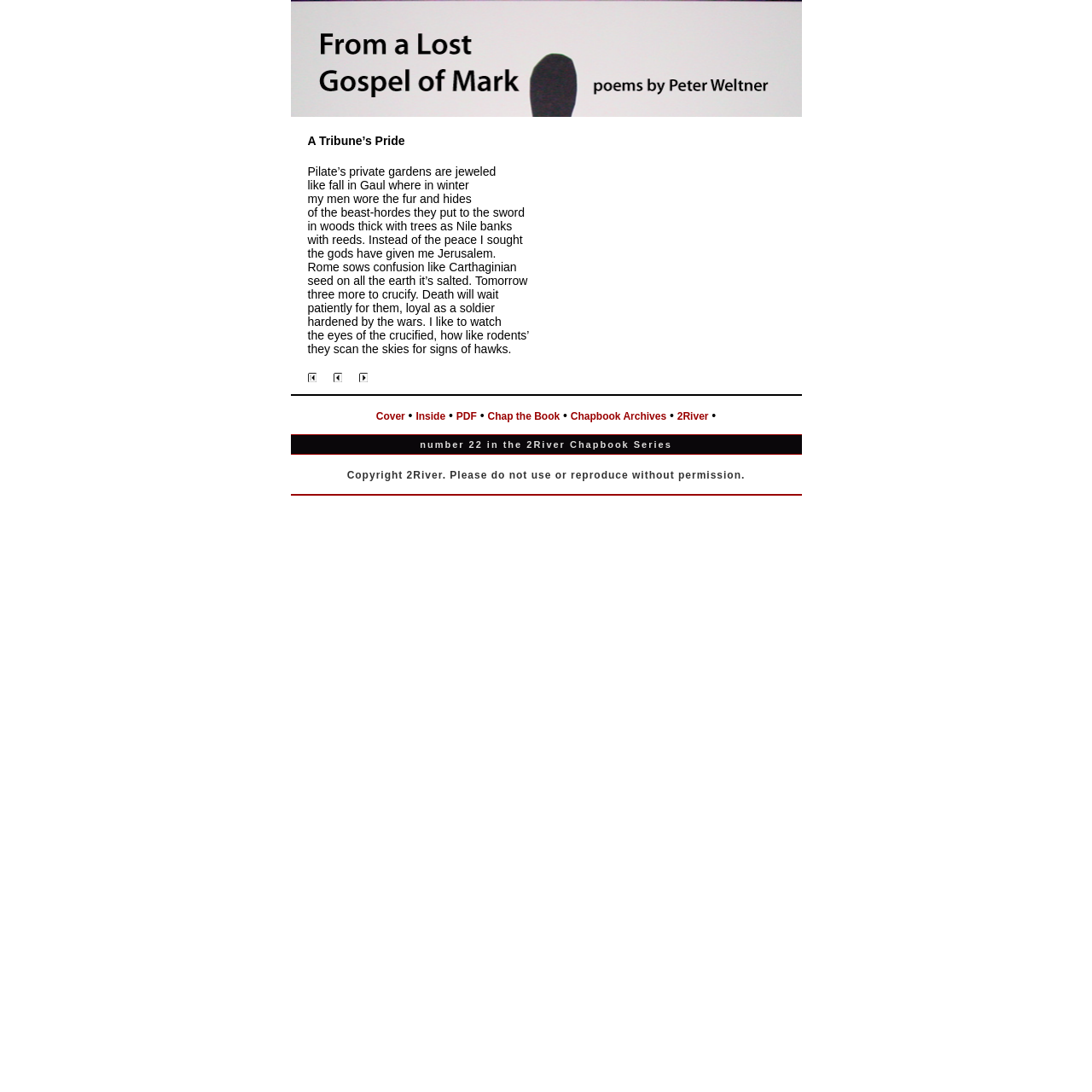Can you pinpoint the bounding box coordinates for the clickable element required for this instruction: "View the 'Previous Poem'"? The coordinates should be four float numbers between 0 and 1, i.e., [left, top, right, bottom].

[0.289, 0.341, 0.329, 0.352]